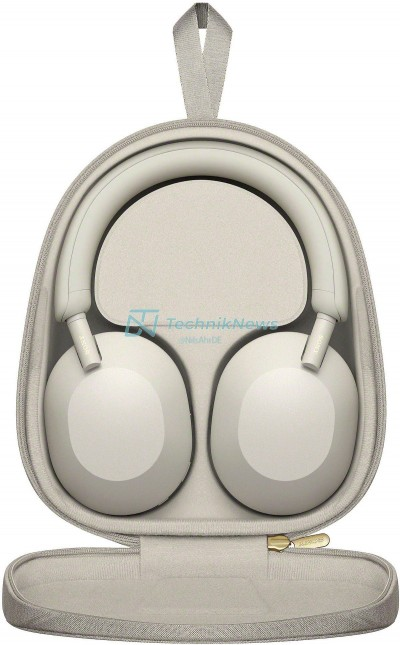By analyzing the image, answer the following question with a detailed response: How long does it take to fully charge the headphones?

The caption states that the 'charging time for these headphones has also been updated, now requiring 3.5 hours for a full charge', indicating that it takes 3.5 hours to fully charge the headphones.